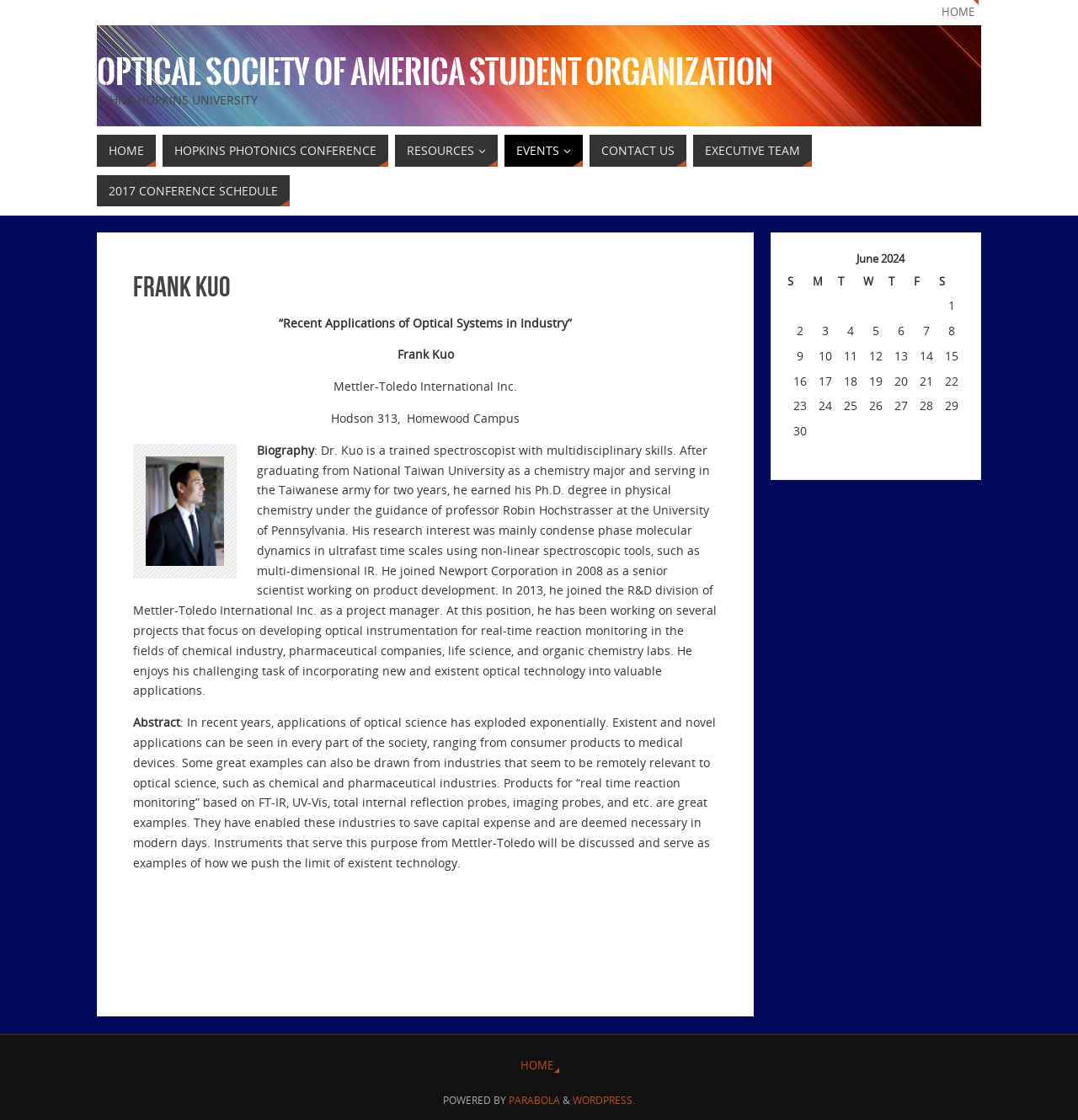What is the topic of the abstract mentioned on the webpage?
Please give a detailed and thorough answer to the question, covering all relevant points.

I found the answer by reading the StaticText element with the text 'Abstract' at coordinates [0.123, 0.638, 0.167, 0.652] and the subsequent text that describes the abstract, which mentions applications of optical science.